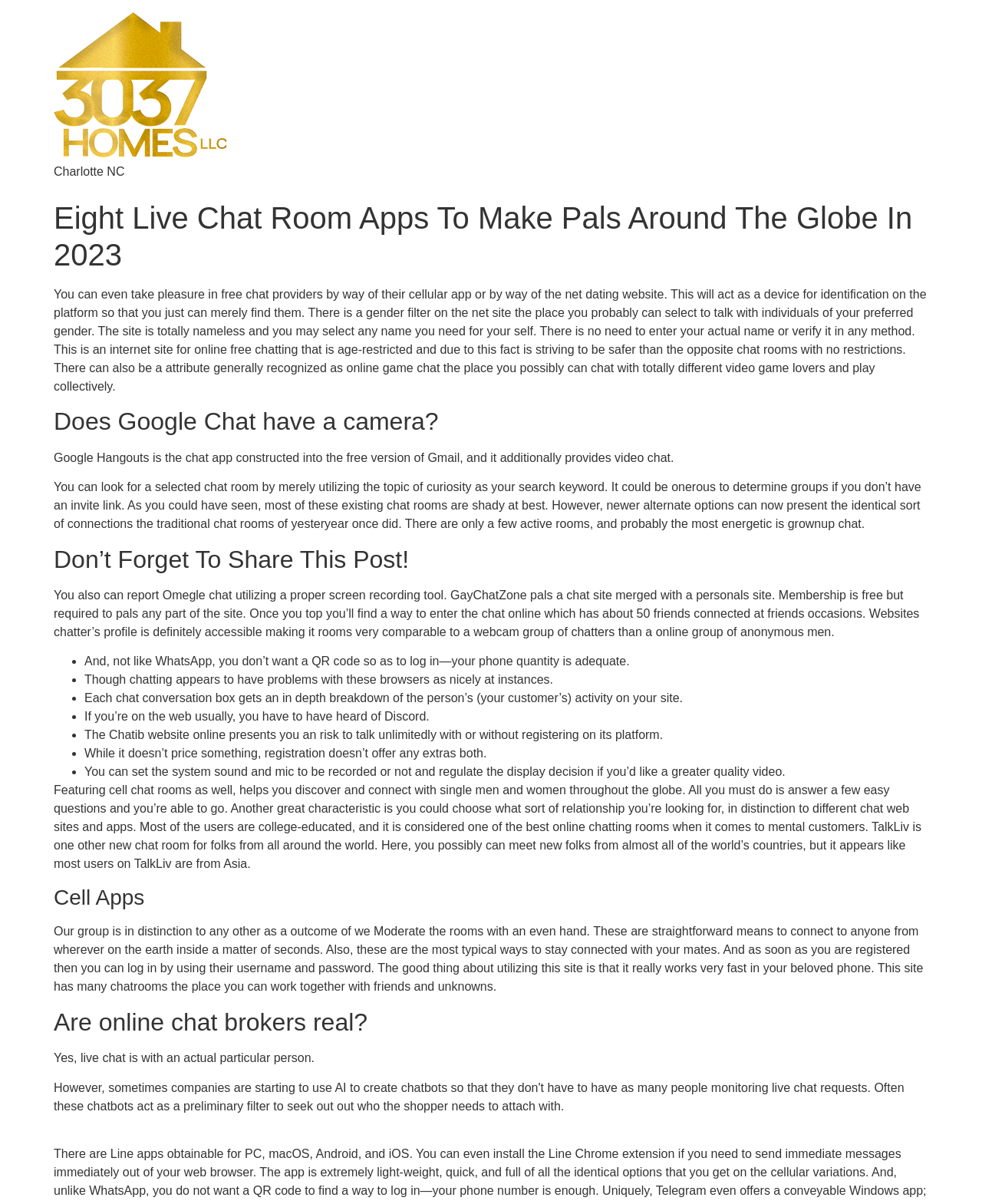Answer in one word or a short phrase: 
Do you need to register to chat on Chatib?

No